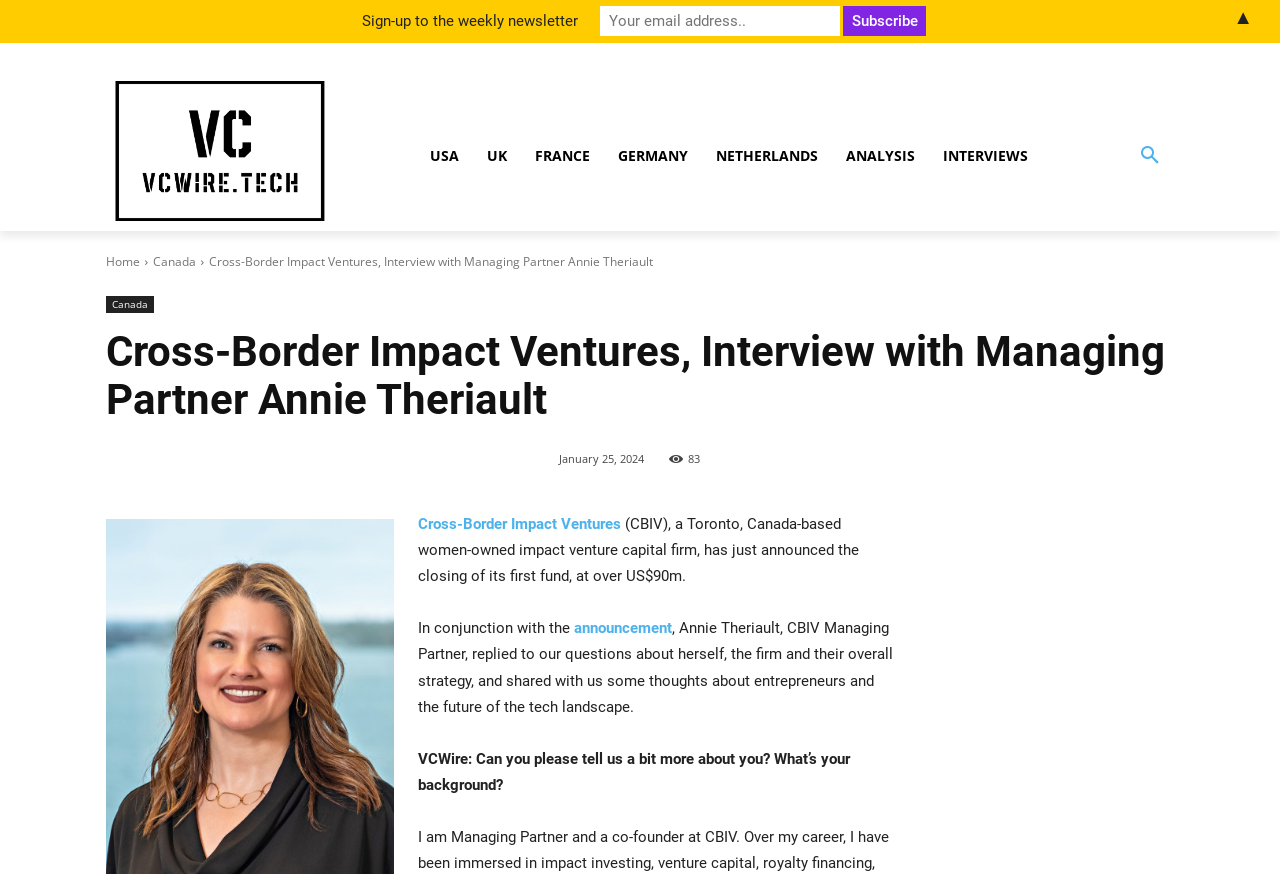How many links are there in the top navigation bar?
Look at the image and answer the question with a single word or phrase.

7